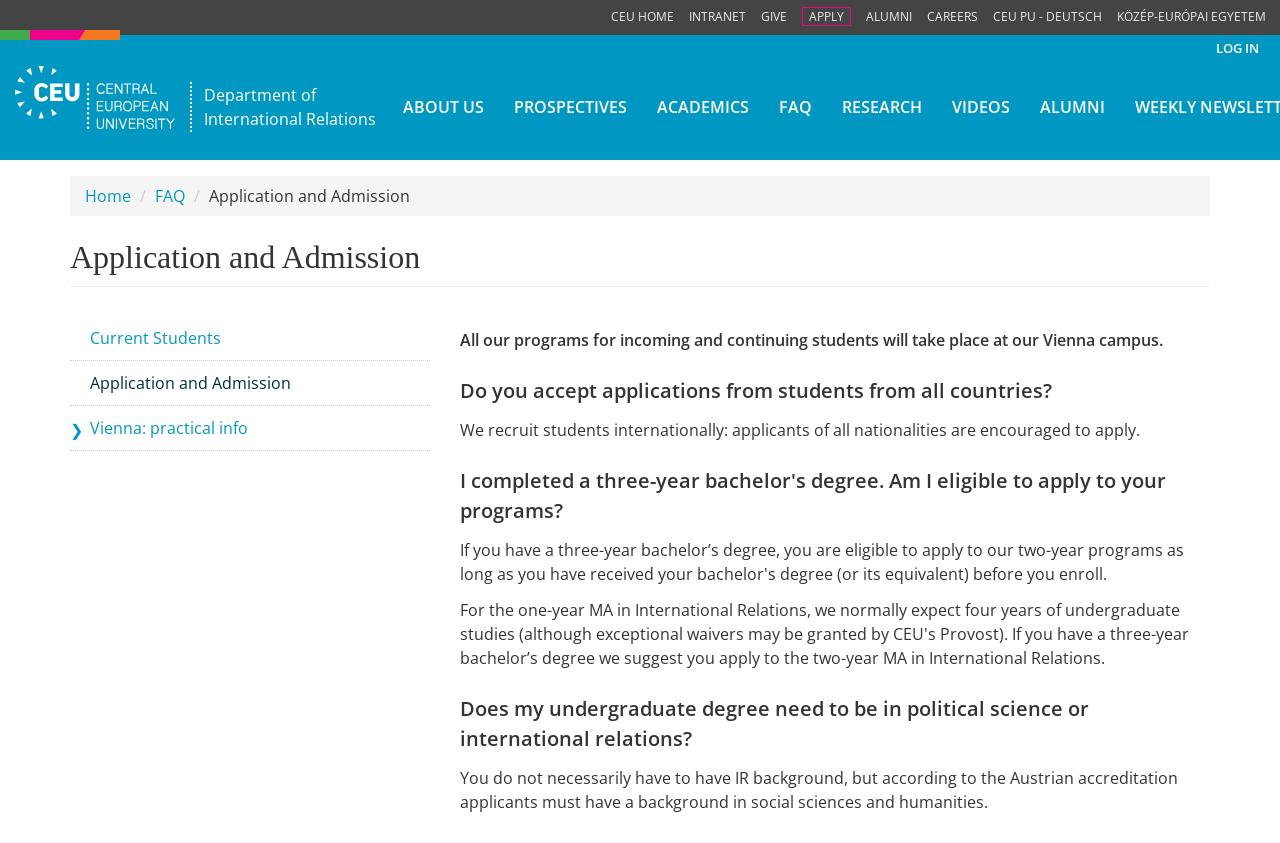Determine the bounding box coordinates of the target area to click to execute the following instruction: "Click on the 'APPLY' link."

[0.626, 0.009, 0.665, 0.031]